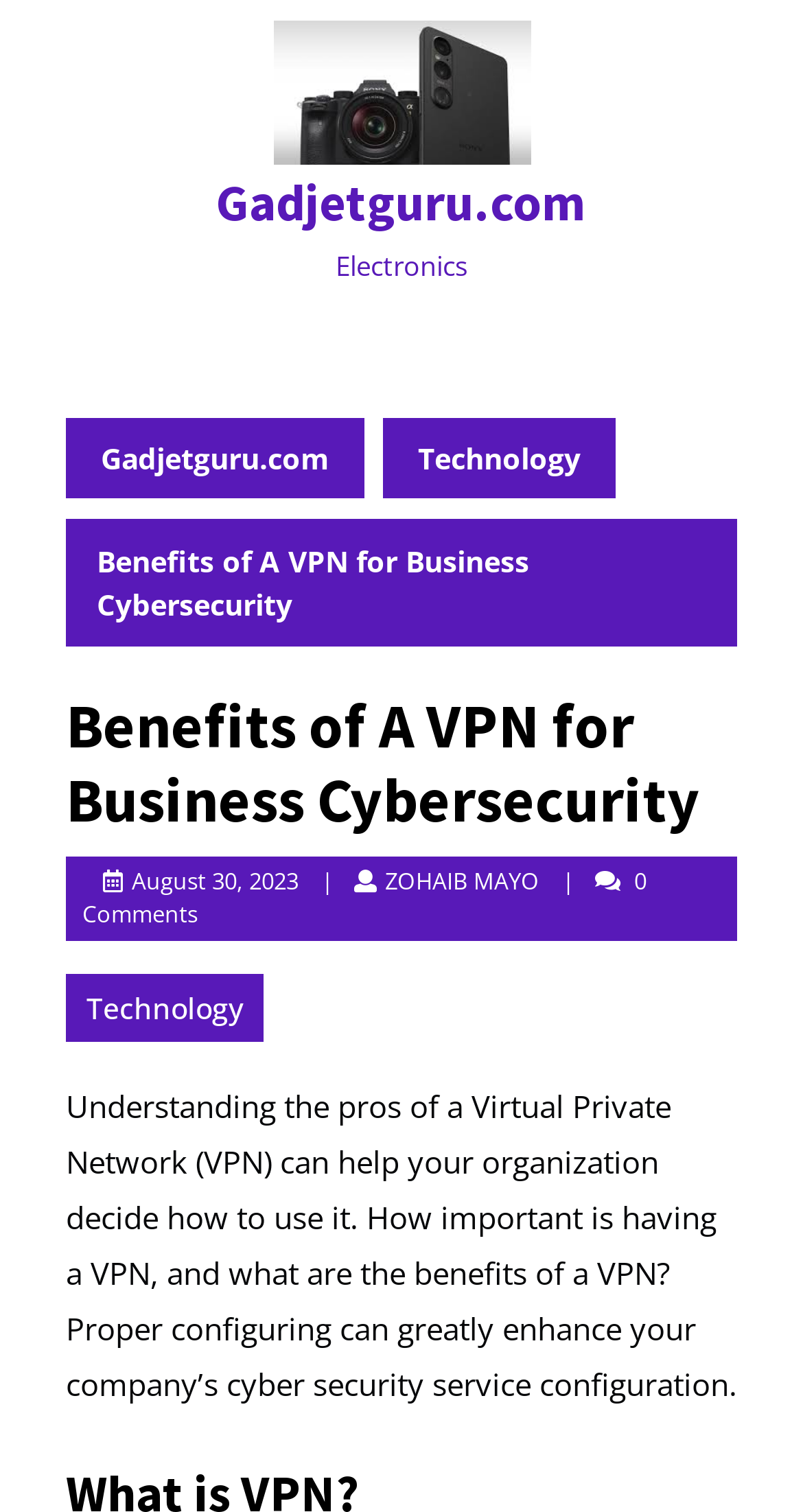How many comments are there on the article?
Based on the image content, provide your answer in one word or a short phrase.

0